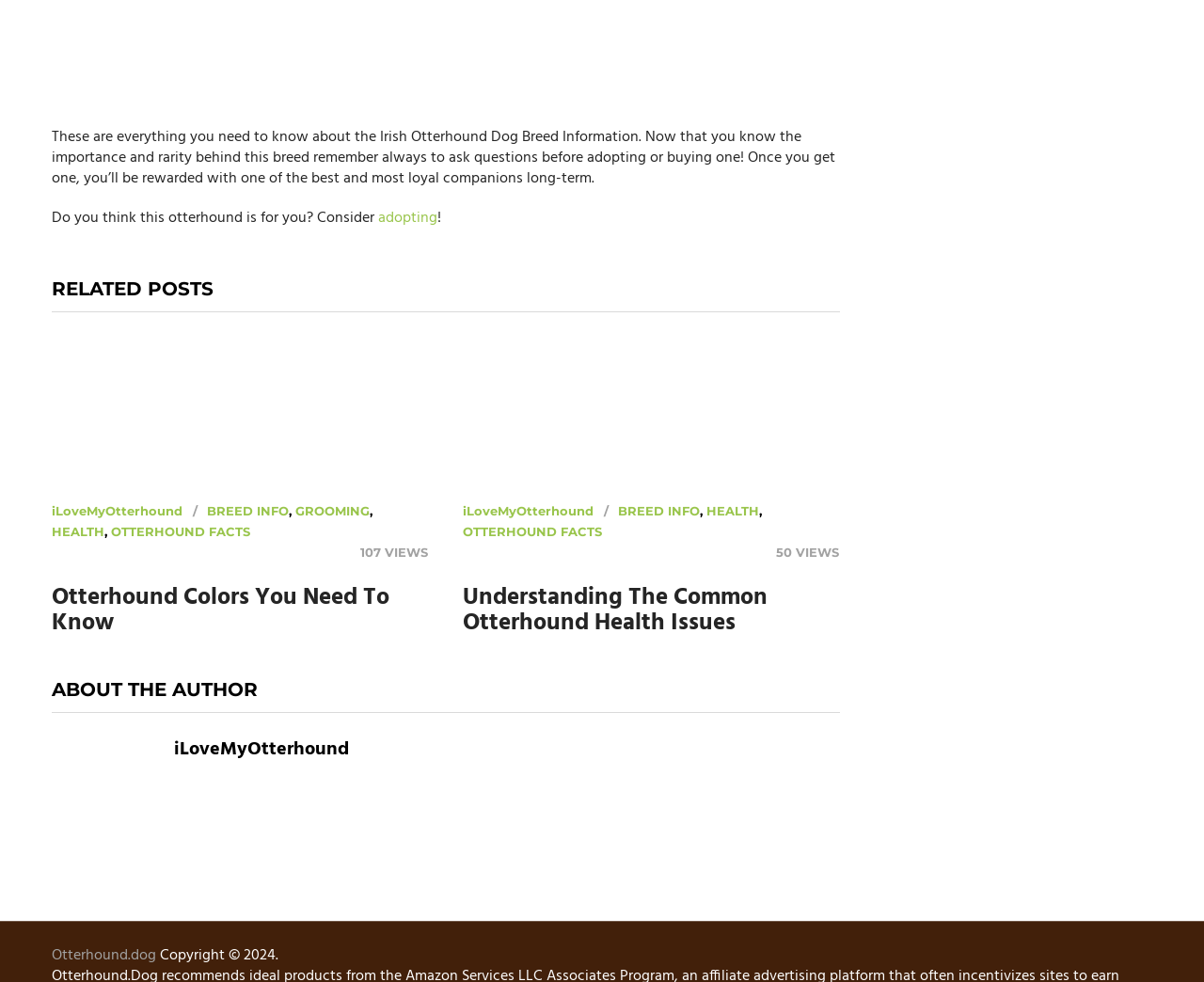Please find the bounding box coordinates of the element that must be clicked to perform the given instruction: "consider adopting an otterhound". The coordinates should be four float numbers from 0 to 1, i.e., [left, top, right, bottom].

[0.314, 0.21, 0.363, 0.235]